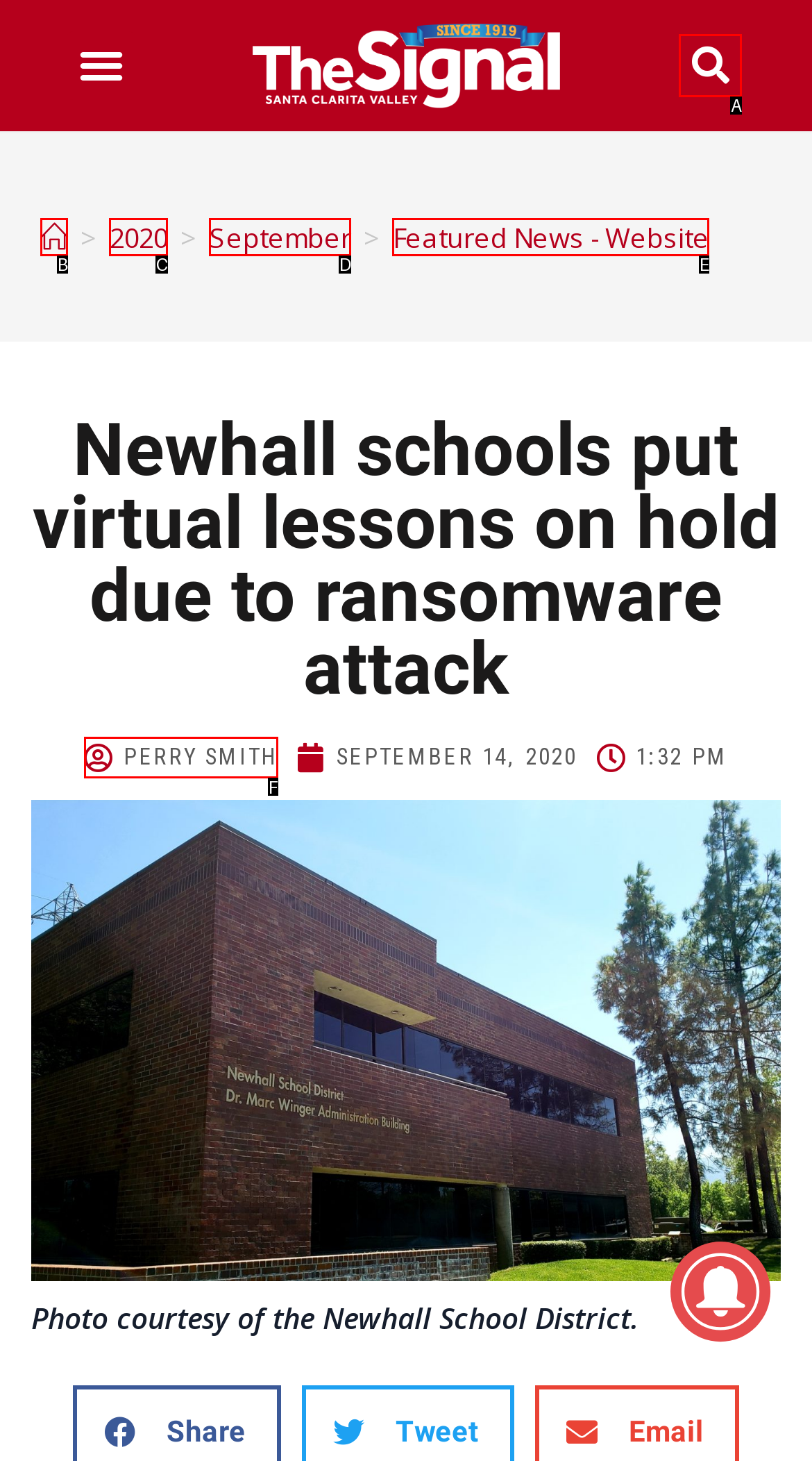Point out the option that best suits the description: New in Tech
Indicate your answer with the letter of the selected choice.

None